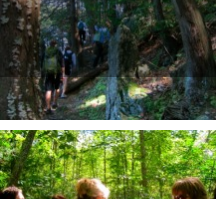What is the purpose of the 'Strive to Thrive' initiative?
Provide a short answer using one word or a brief phrase based on the image.

Personal growth, well-being